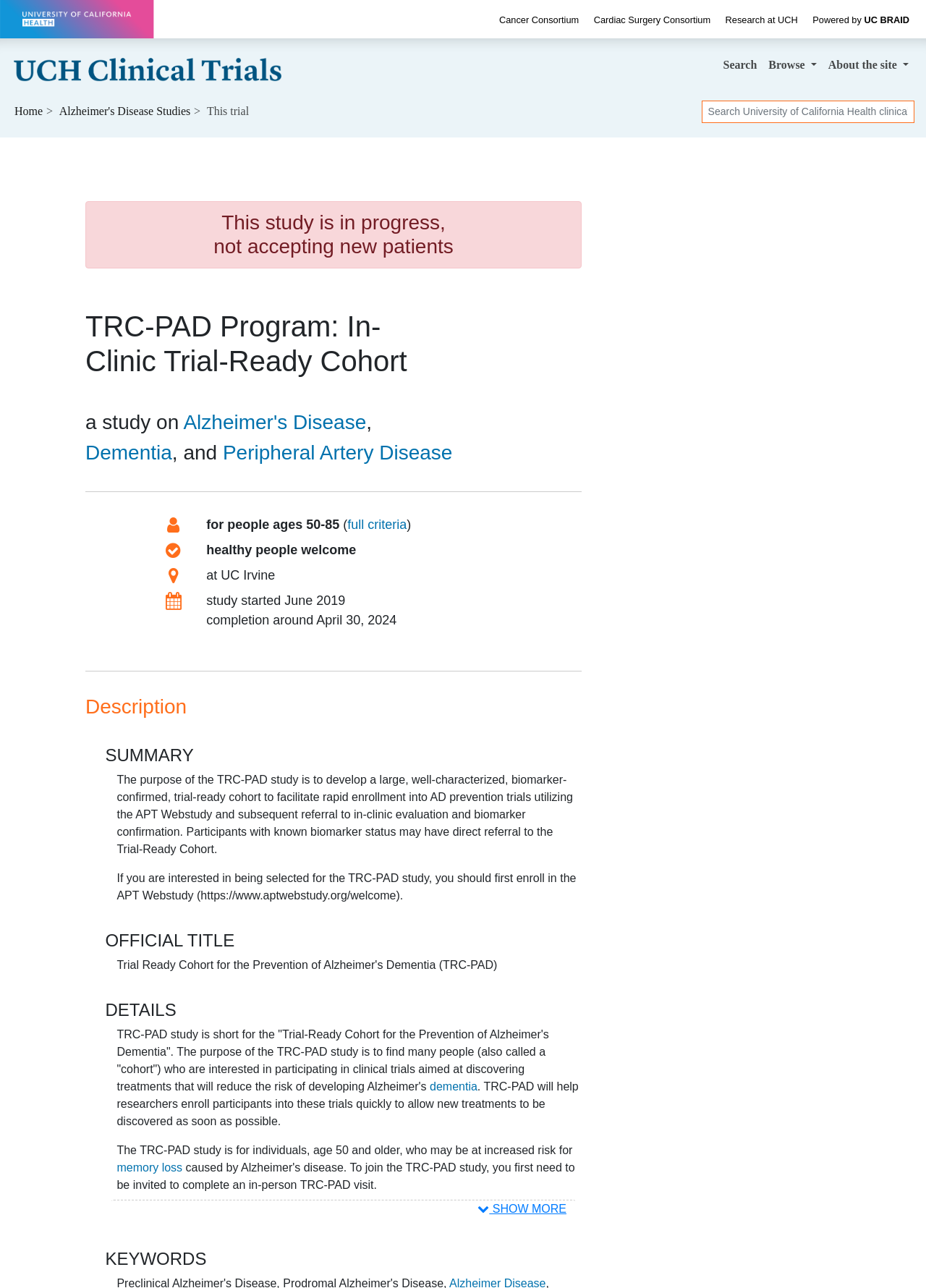Examine the screenshot and answer the question in as much detail as possible: What is the name of the university conducting the Alzheimer's Disease study?

I found the answer by looking at the top-left corner of the webpage, where it says 'University of California Health Alzheimer's Disease Trial → TRC-PAD Program: In-Clinic Trial-Ready Cohort'. This suggests that the university conducting the study is University of California Health.